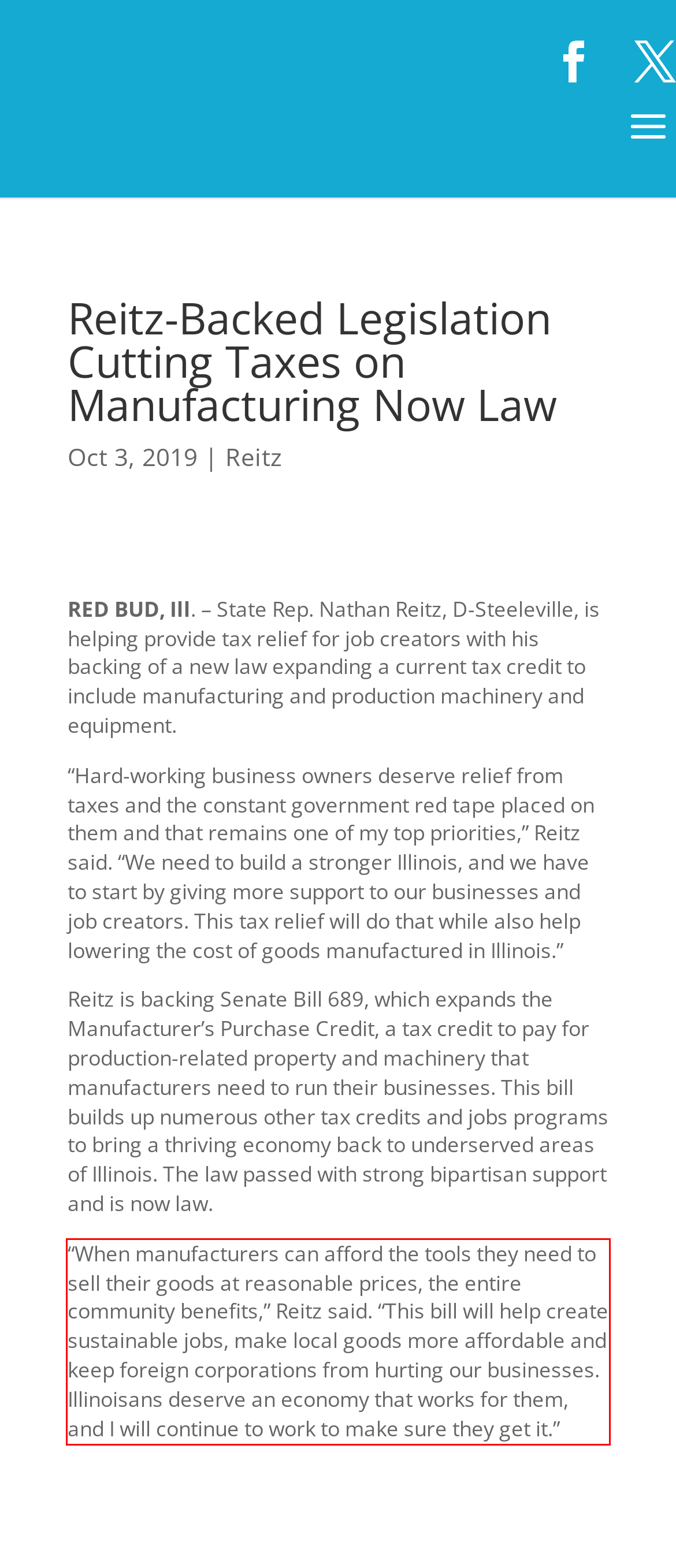Please identify and extract the text from the UI element that is surrounded by a red bounding box in the provided webpage screenshot.

“When manufacturers can afford the tools they need to sell their goods at reasonable prices, the entire community benefits,” Reitz said. “This bill will help create sustainable jobs, make local goods more affordable and keep foreign corporations from hurting our businesses. Illinoisans deserve an economy that works for them, and I will continue to work to make sure they get it.”